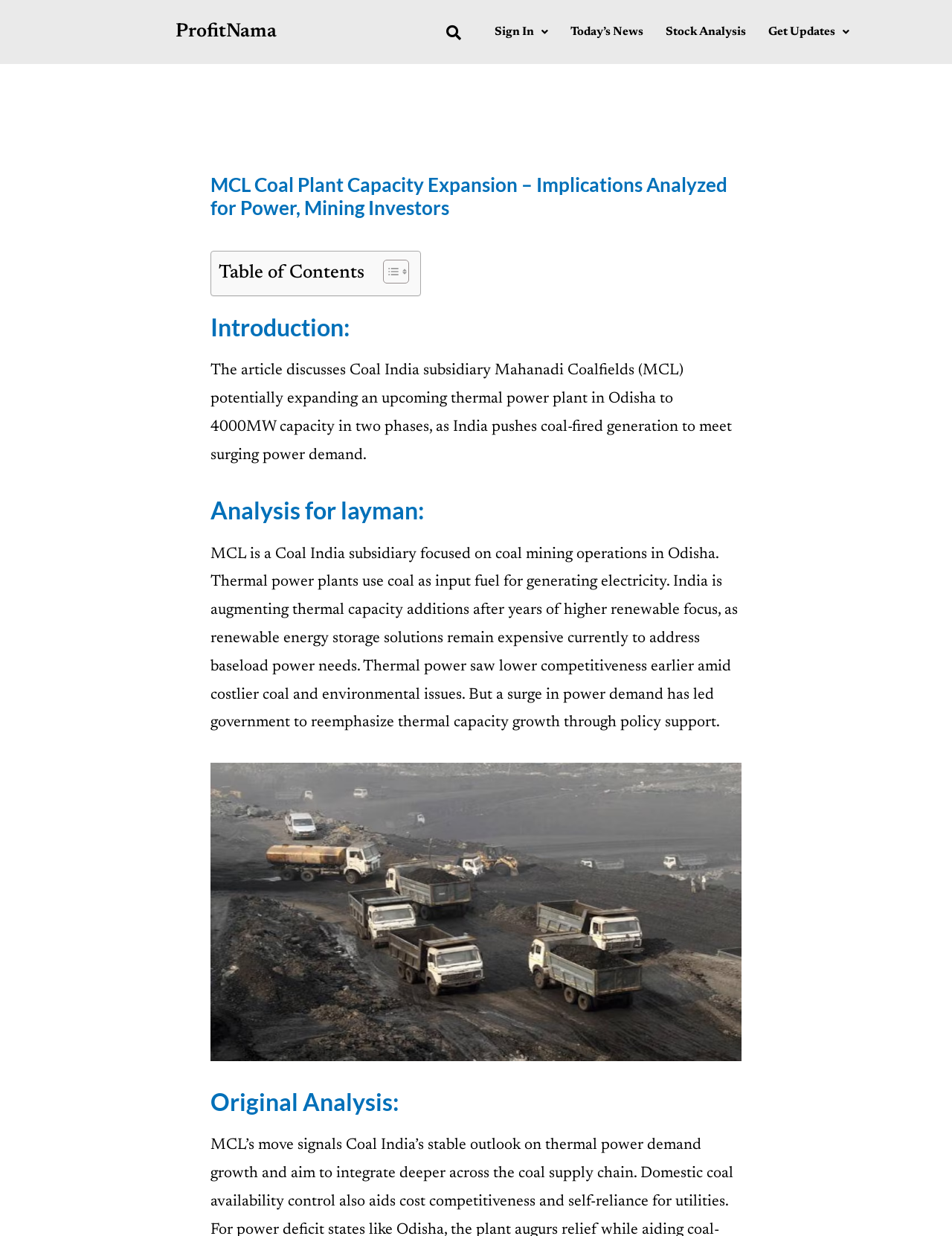What is the potential capacity of the upcoming thermal power plant in Odisha?
Please craft a detailed and exhaustive response to the question.

The article discusses MCL's potential expansion of an upcoming thermal power plant in Odisha to 4000MW capacity in two phases.